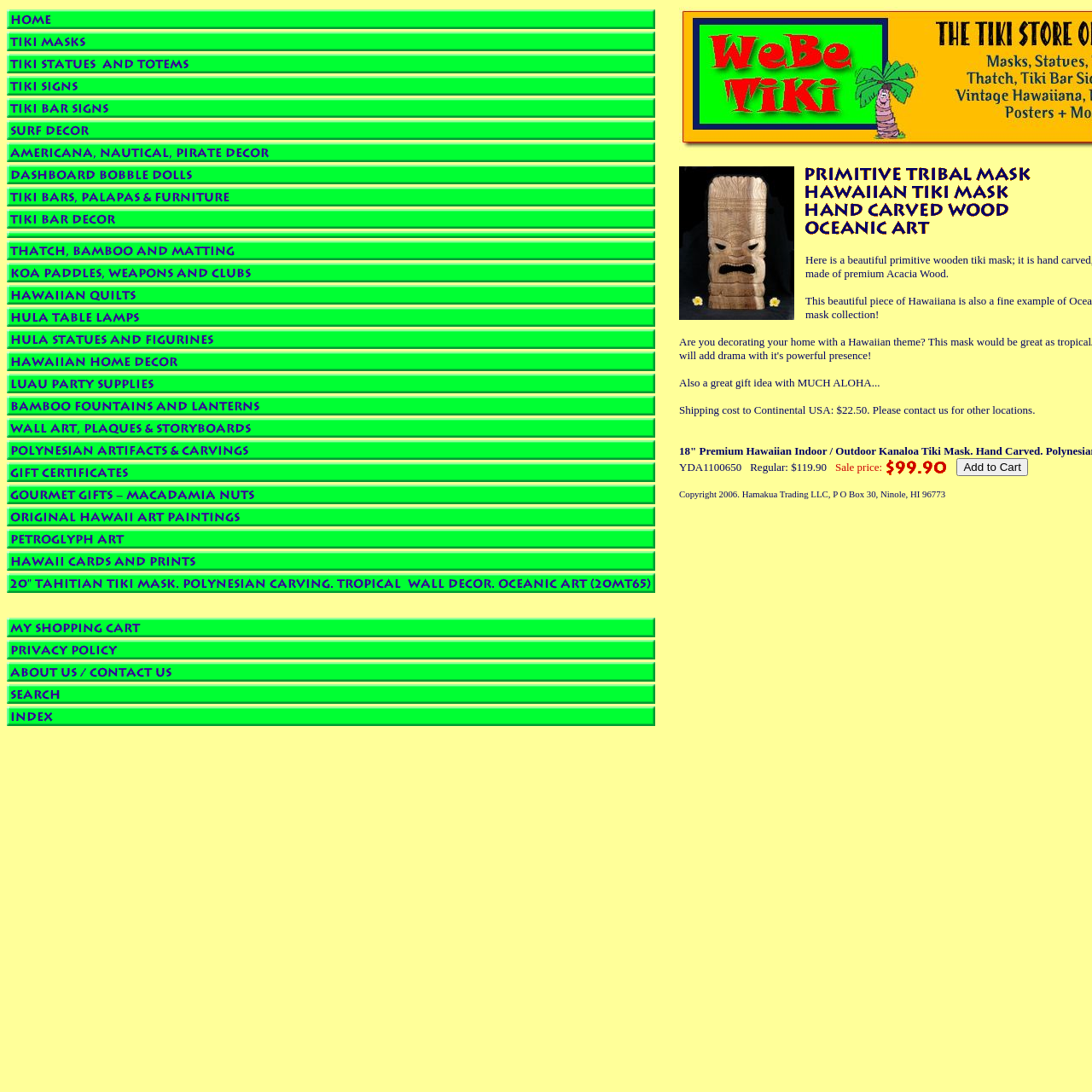Consider the image and give a detailed and elaborate answer to the question: 
What is the product code of the Kanaloa Tiki Mask?

The product code of the Kanaloa Tiki Mask is listed in the product description section, where it is mentioned as 'YDA1100650'.